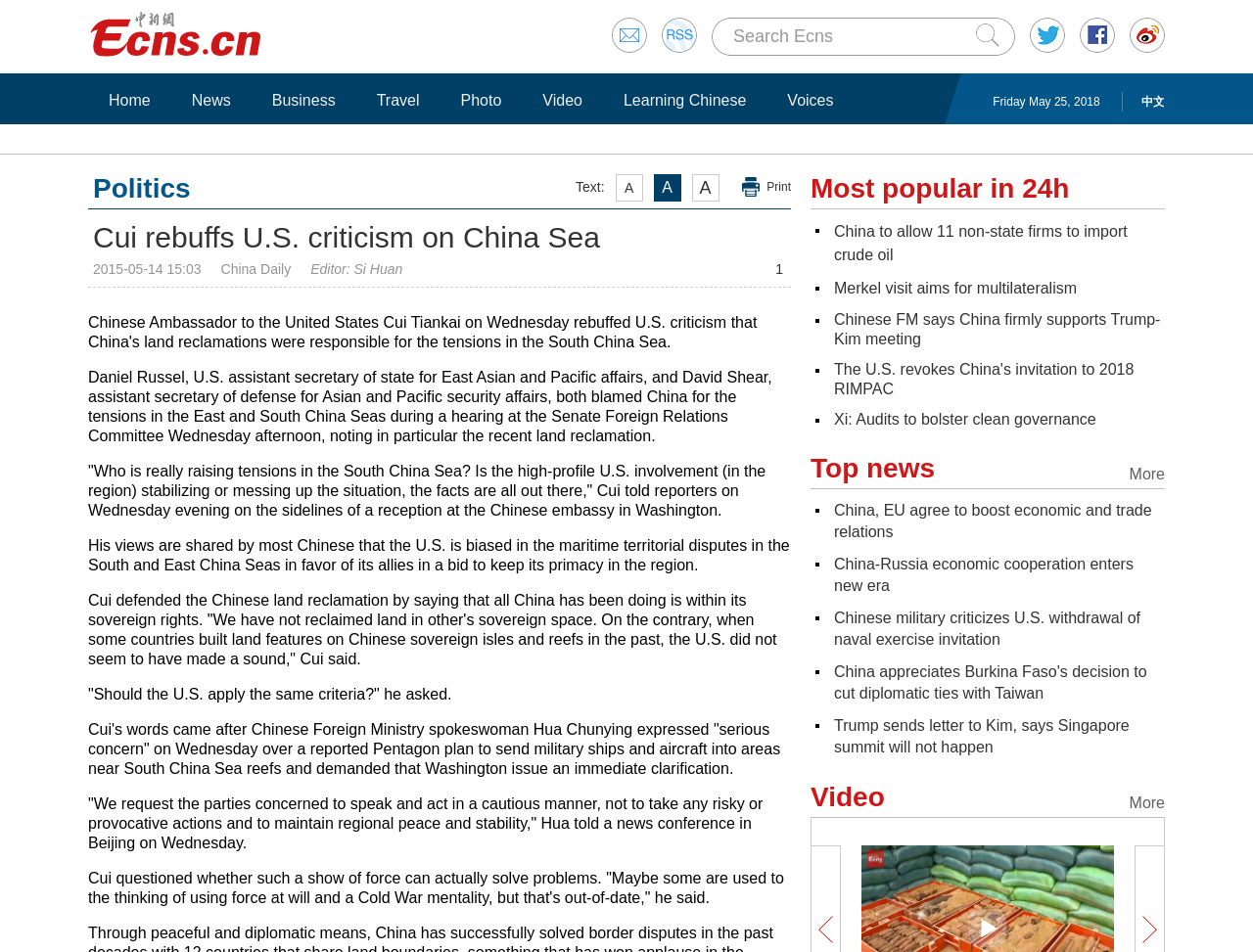Give a one-word or phrase response to the following question: What is the name of the Chinese embassy's reception mentioned in the article?

Not mentioned